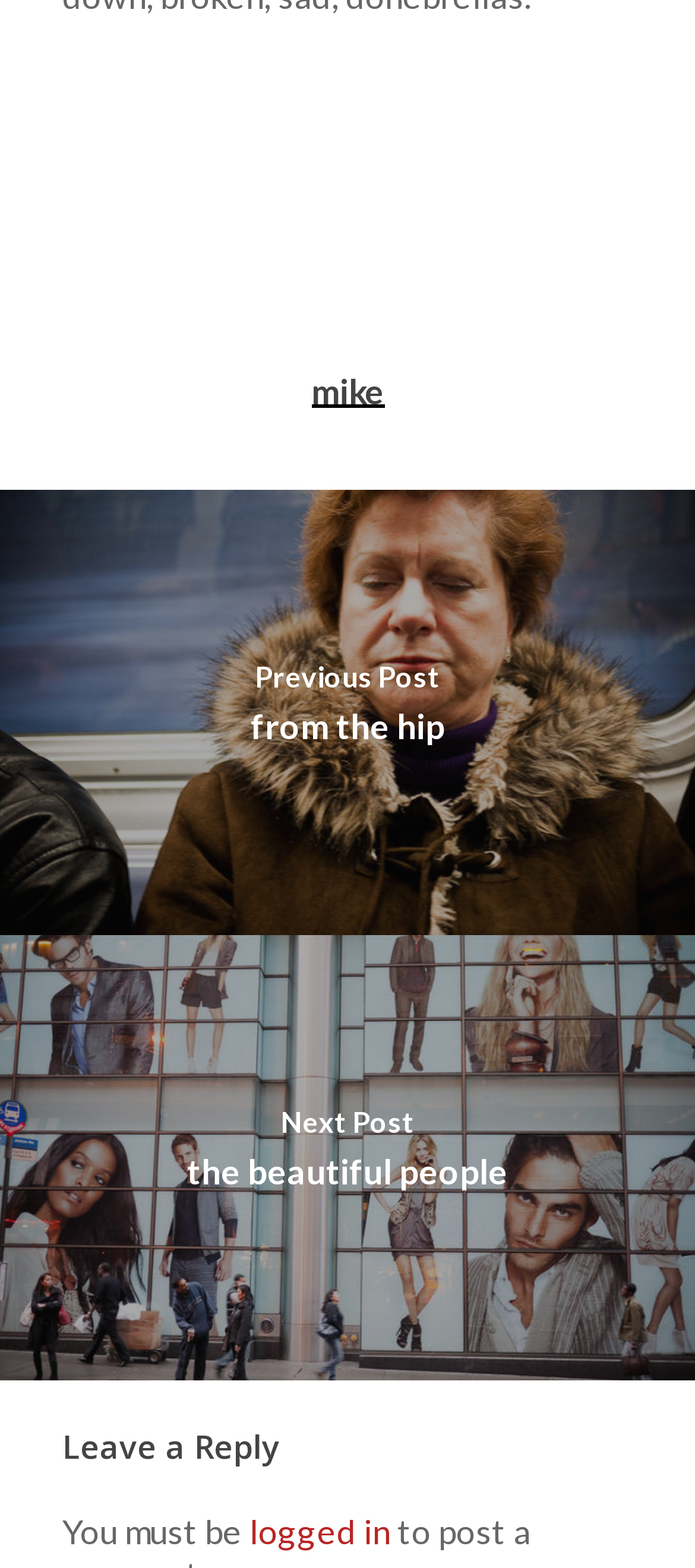Use a single word or phrase to answer the question: What is the name of the person in the image?

mike